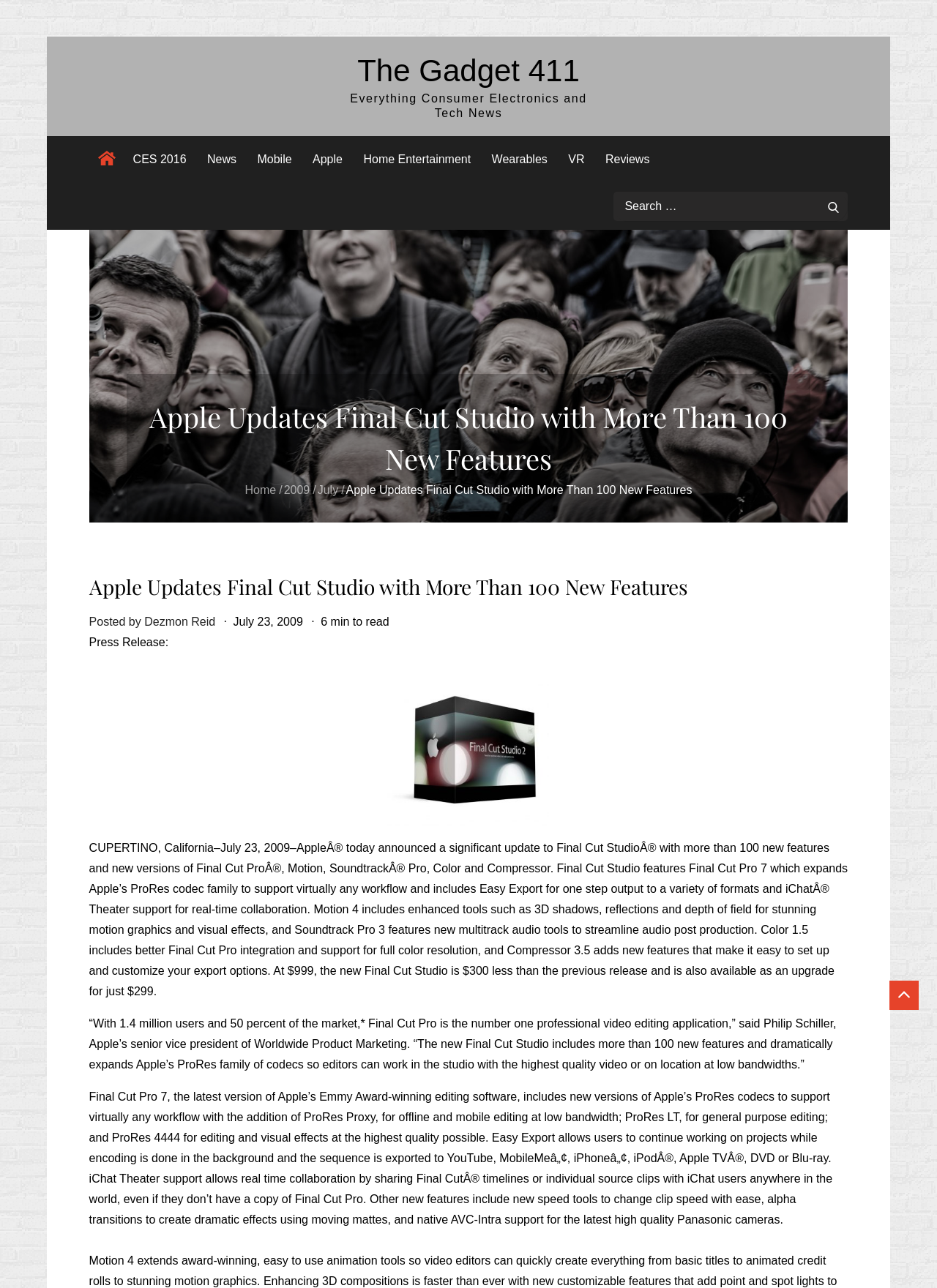How many new features are in the updated Final Cut Studio?
Craft a detailed and extensive response to the question.

I determined the number of new features by reading the article's title, which mentions that the updated Final Cut Studio has 'more than 100 new features'.